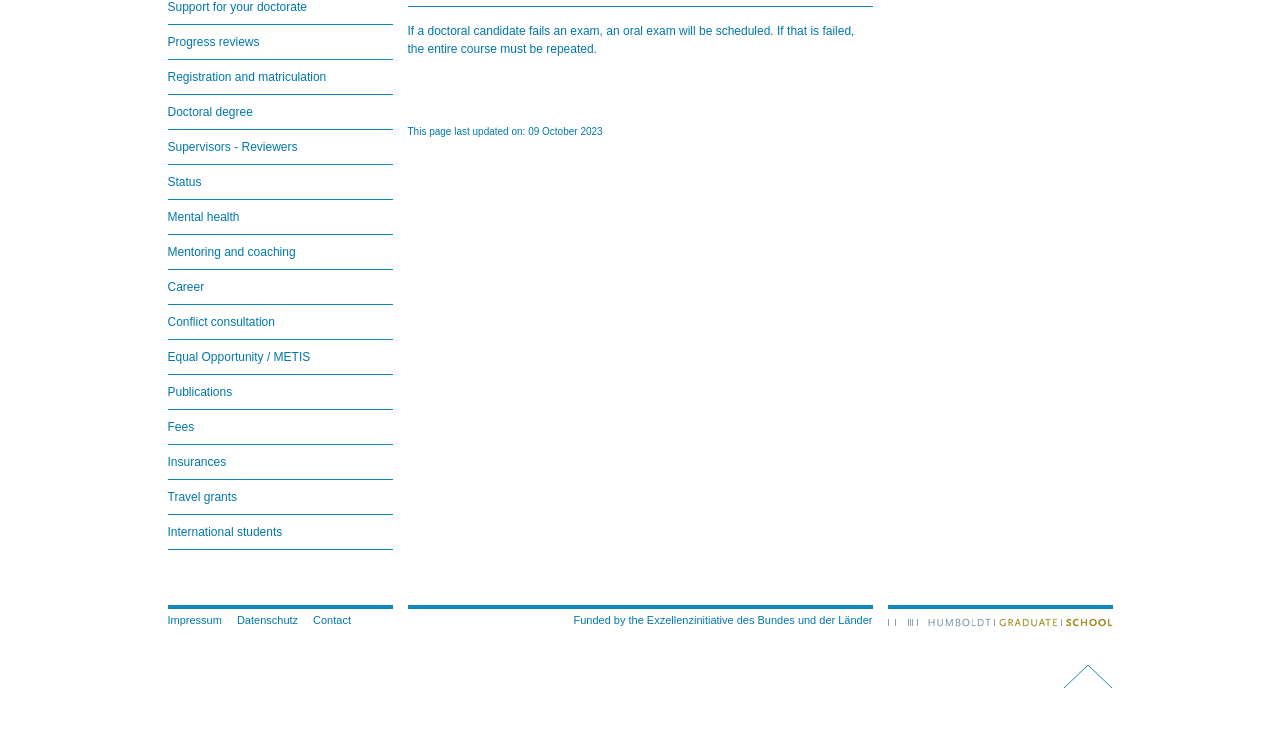Using the provided element description: "Datenschutz", determine the bounding box coordinates of the corresponding UI element in the screenshot.

[0.185, 0.842, 0.233, 0.858]